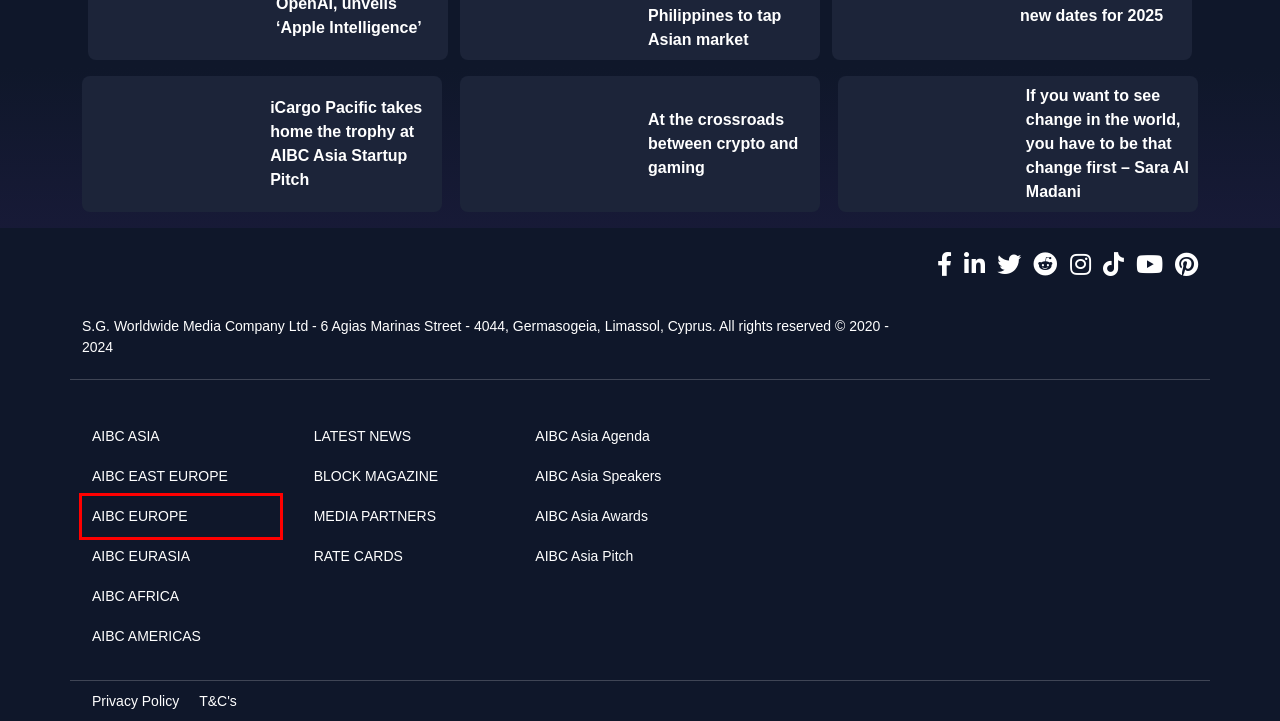A screenshot of a webpage is provided, featuring a red bounding box around a specific UI element. Identify the webpage description that most accurately reflects the new webpage after interacting with the selected element. Here are the candidates:
A. AIBC Asia Speakers: Shaping the Future of Tech
B. AIBC Media Partners - Global Emerging Tech Summits
C. Discover the Future of Tech at AIBC Asia: Pitch Your Ideas
D. AIBC East Europe - World Leading AI and Blockchain Conference
E. To see change you have to be that change first - Sara Al Madani
F. AIBC Asia: Explore the Agenda for Our Tech Summit
G. AIBC Europe - World Leading AI and Blockchain Conference
H. At the crossroads between crypto and gaming

G